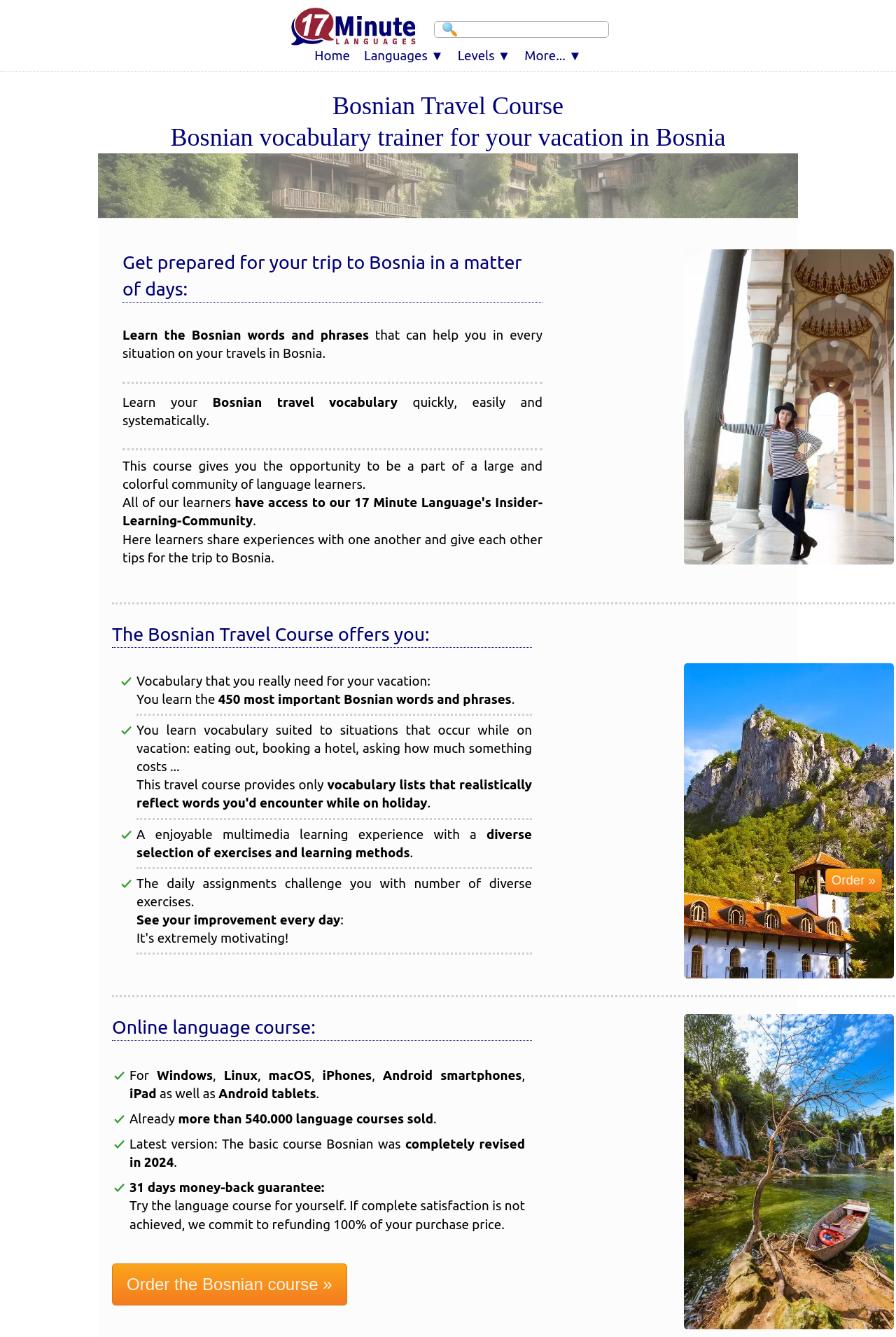Provide an in-depth caption for the contents of the webpage.

This webpage is a Bosnian vocabulary trainer for travelers, offering a comprehensive online language course. At the top, there is a layout table with two cells, one containing the logo "17 Minute Languages" with a link, and the other containing a search box with a magnifying glass icon. Below this, there are four links: "Home", "Languages ▼", "Levels ▼", and "More... ▼".

The main content of the webpage is divided into sections. The first section has a heading "Bosnian Travel Course" and a subheading "Get prepared for your trip to Bosnia in a matter of days:". This section describes the benefits of the course, including learning essential Bosnian words and phrases, being part of a large community of language learners, and getting tips for the trip to Bosnia.

The next section, "The Bosnian Travel Course offers you:", lists the features of the course, including vocabulary tailored to vacation situations, a diverse selection of exercises, and daily assignments to track progress. This section also includes two images, one related to Bosnian travel vocabulary and the other to the online language course.

The following section, "Online language course:", lists the compatible devices, including Windows, Linux, macOS, iPhones, Android smartphones, iPad, and Android tablets. It also mentions that over 540,000 language courses have been sold and that the basic course was revised in 2024.

The final section provides a 31-day money-back guarantee, allowing users to try the course risk-free. There is also a call-to-action button "Order »" and a link "Order the Bosnian course »" at the bottom of the page. Throughout the webpage, there are several images and icons, including a search box icon, a logo, and images related to Bosnian travel vocabulary and the online language course.